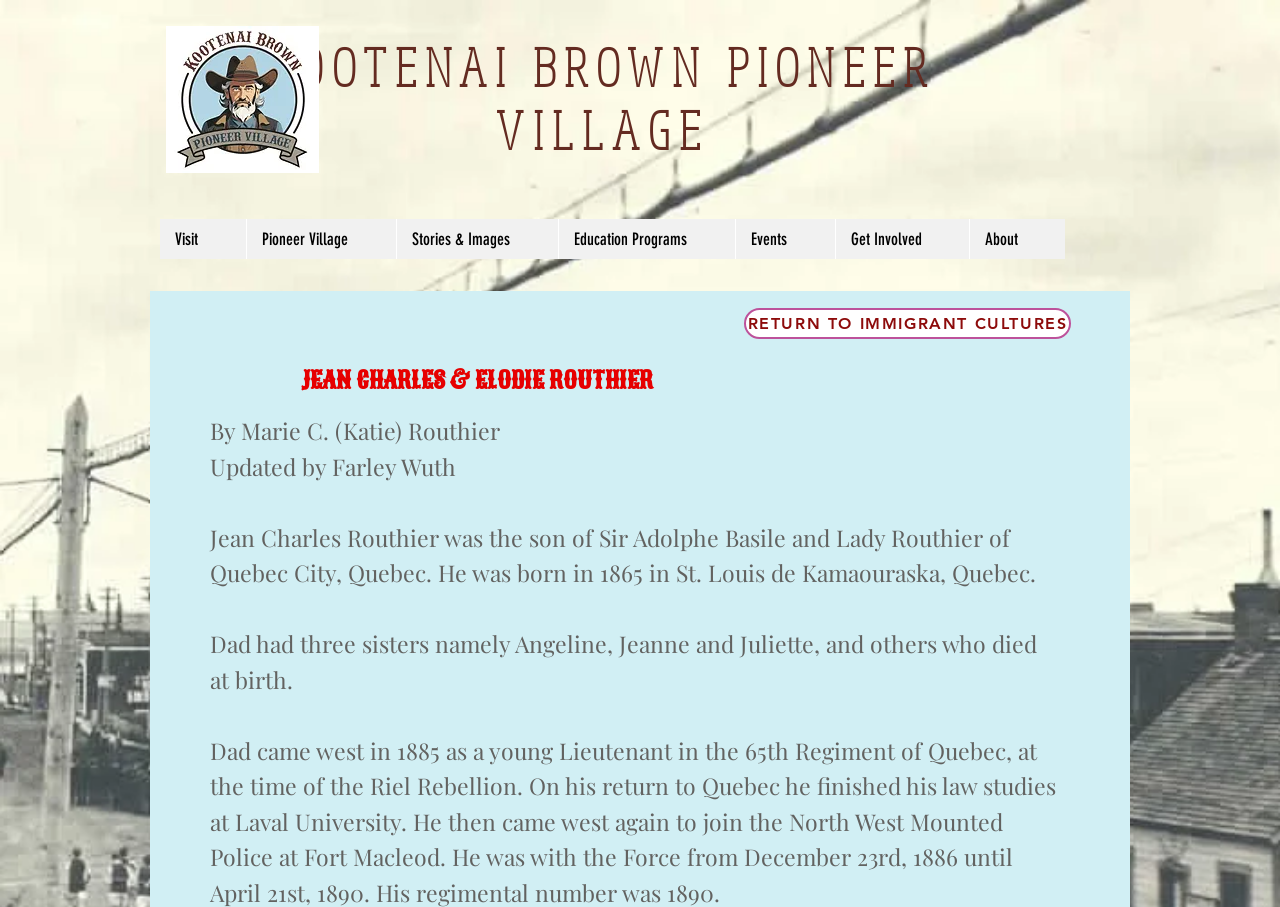Identify the webpage's primary heading and generate its text.

JEAN CHARLES & ELODIE ROUTHIER